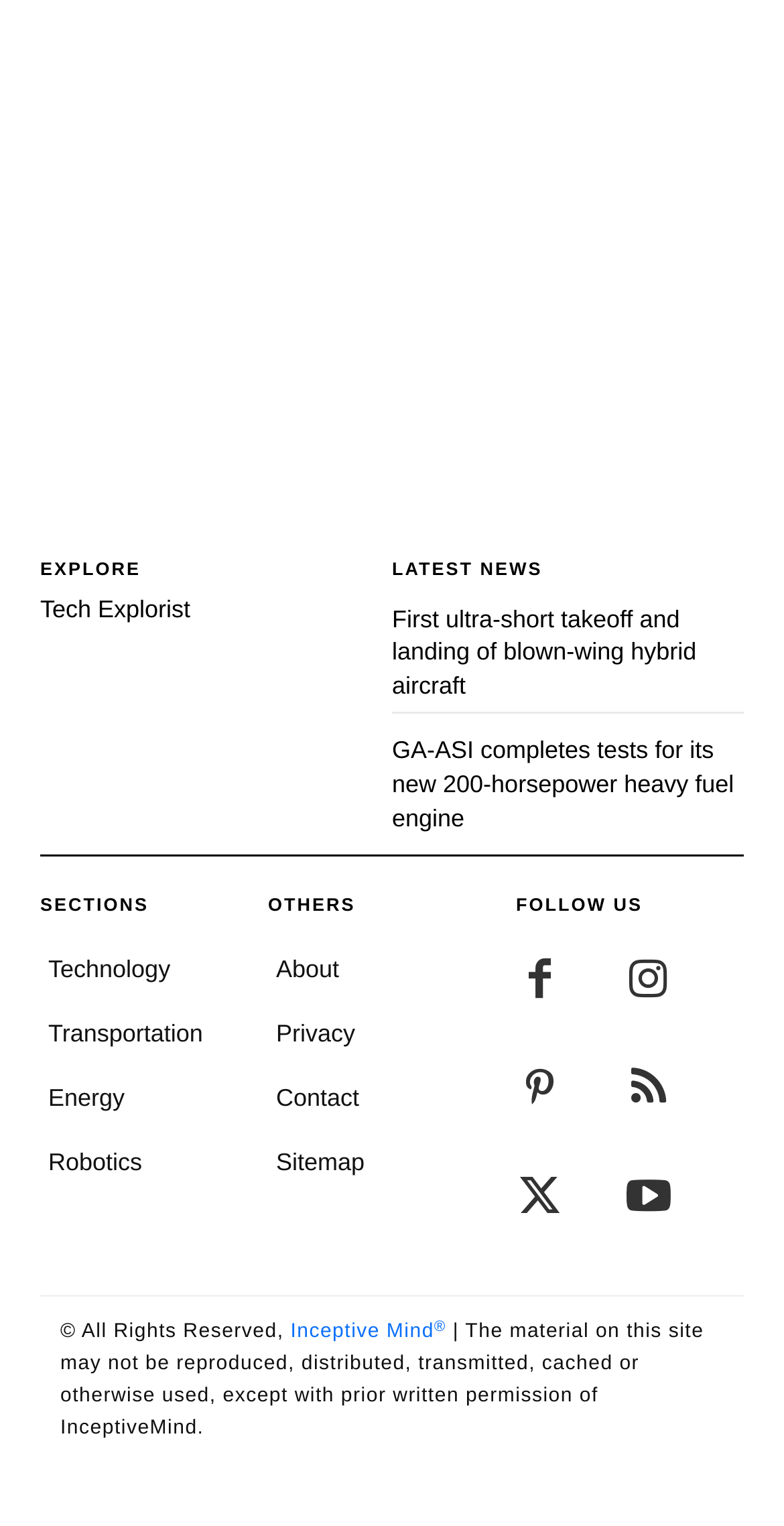What social media platforms can users follow?
Look at the image and provide a short answer using one word or a phrase.

Multiple platforms